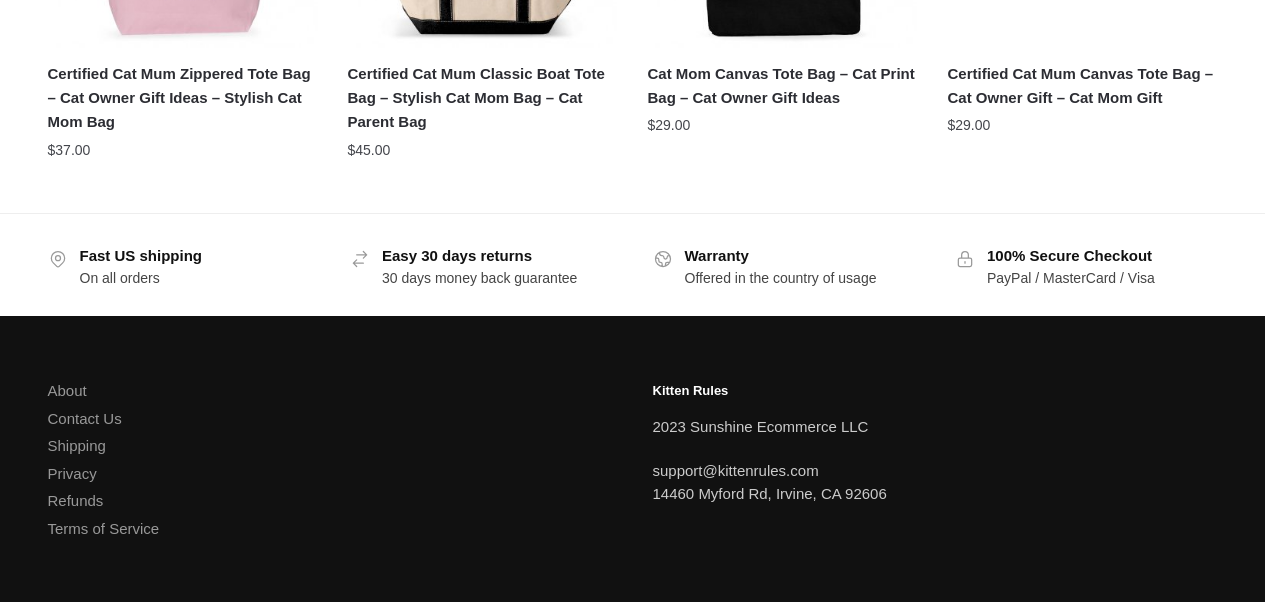Identify the bounding box coordinates for the element that needs to be clicked to fulfill this instruction: "Select options for Cat Mom Canvas Tote Bag". Provide the coordinates in the format of four float numbers between 0 and 1: [left, top, right, bottom].

[0.506, 0.271, 0.717, 0.337]